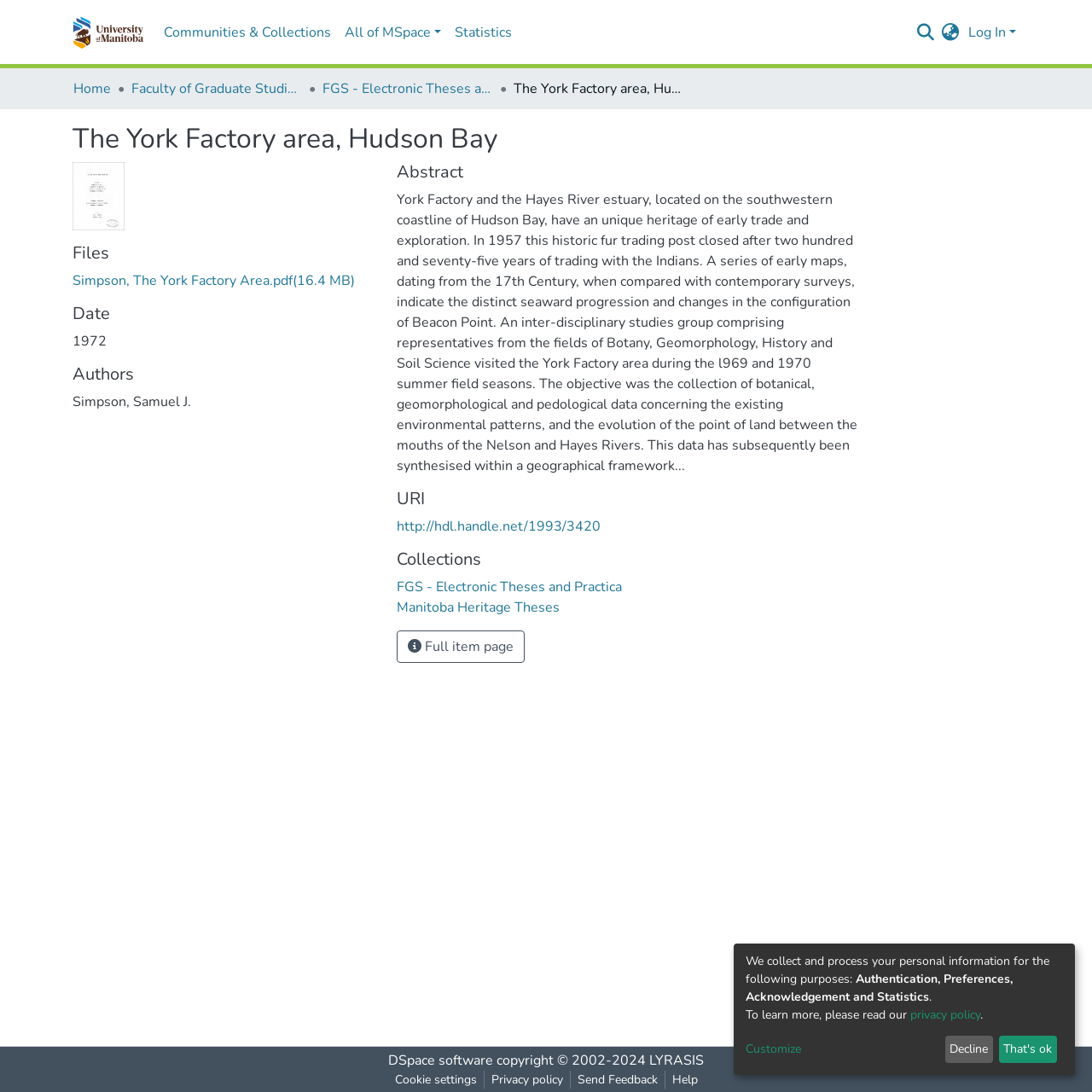Please find the bounding box coordinates of the element's region to be clicked to carry out this instruction: "Explore Rivvit".

None